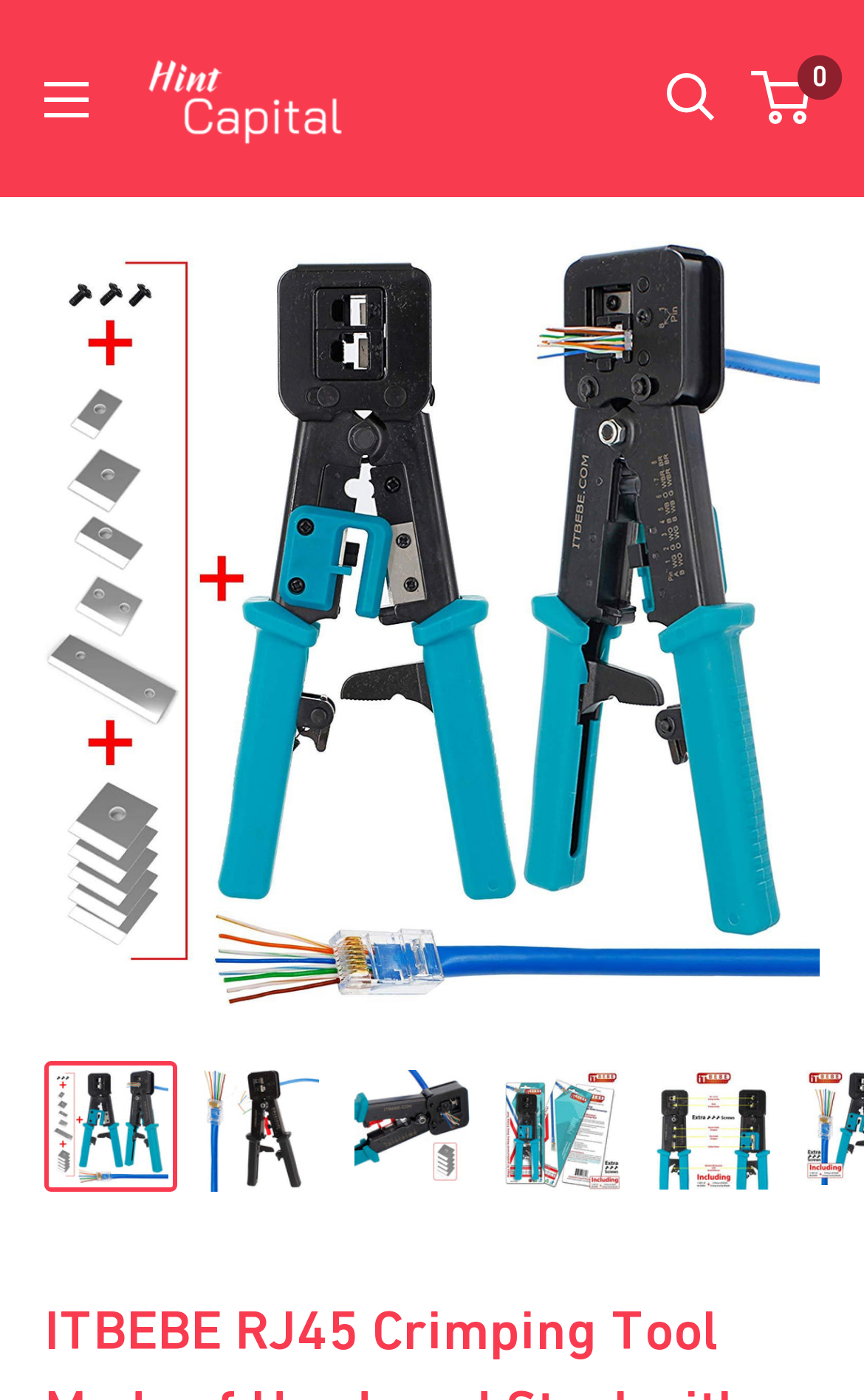Please specify the bounding box coordinates in the format (top-left x, top-left y, bottom-right x, bottom-right y), with all values as floating point numbers between 0 and 1. Identify the bounding box of the UI element described by: alt="Hint Capital"

[0.154, 0.021, 0.41, 0.12]